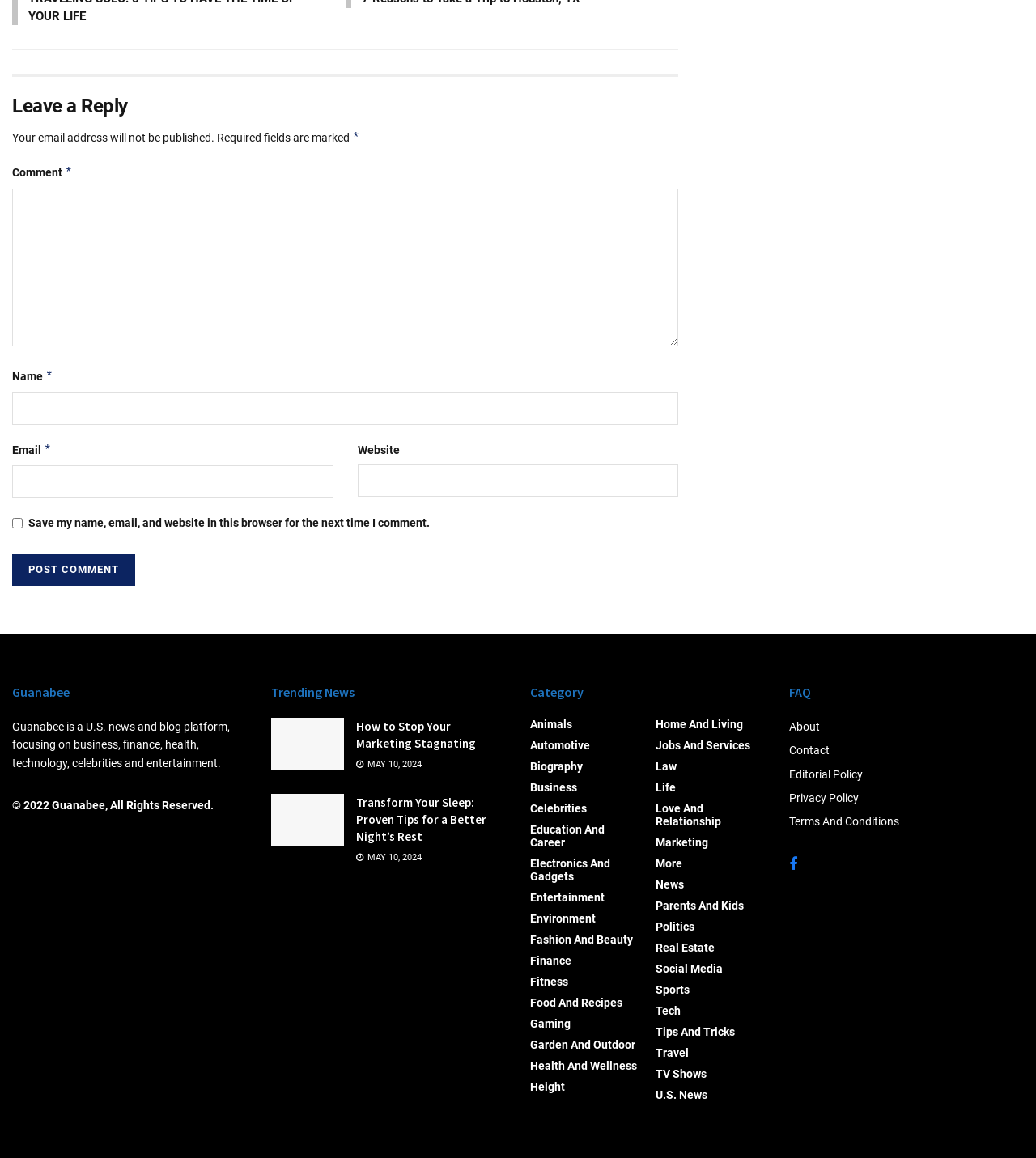What is the purpose of the text box labeled 'Comment'?
Look at the image and answer the question with a single word or phrase.

Leave a comment